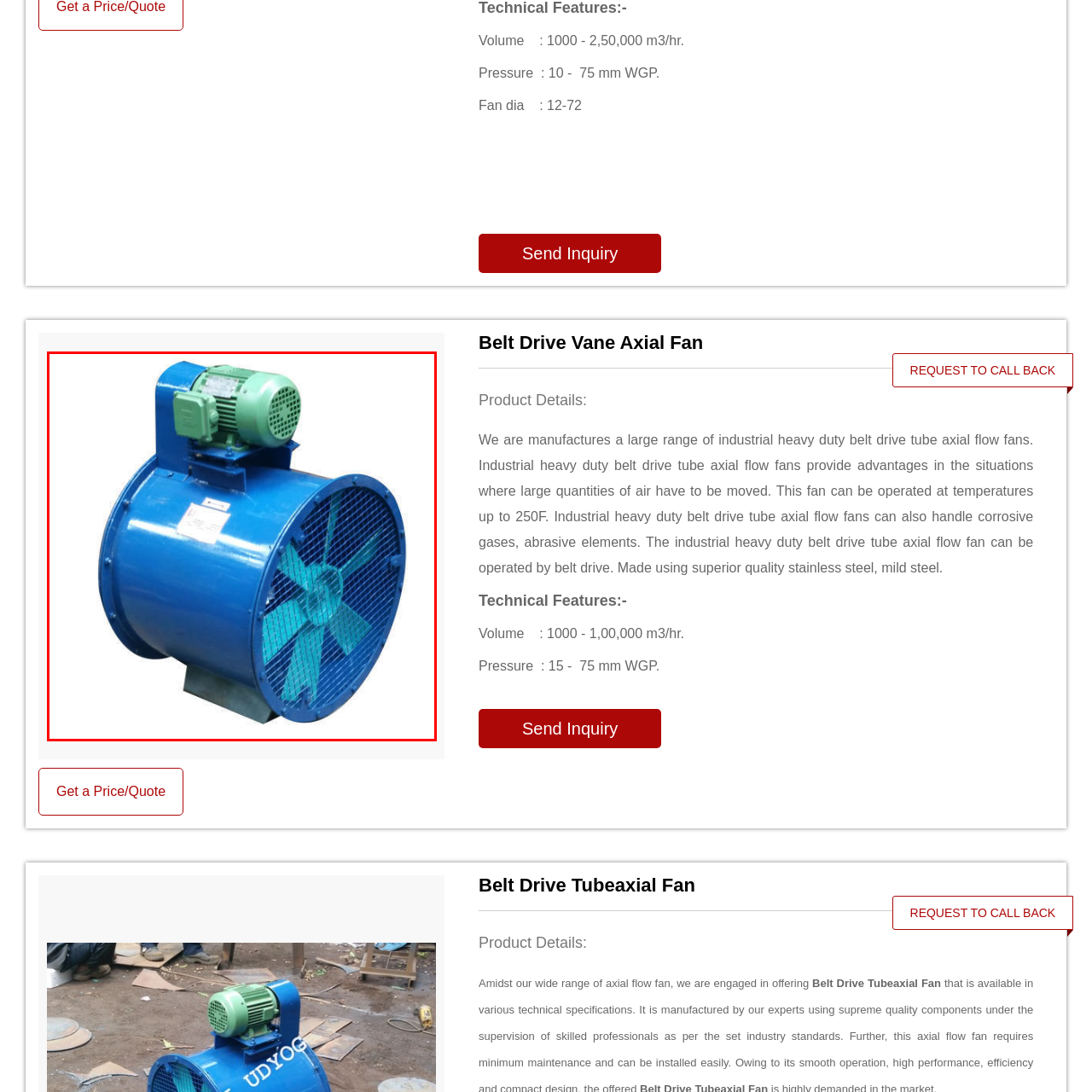Give a thorough and detailed account of the visual content inside the red-framed part of the image.

The image showcases a Belt Drive Vane Axial Fan, prominently featuring a robust blue cylindrical housing and a green motor at the top. This industrial fan is designed for high-efficiency air movement, capable of handling large volumes—ranging from 1000 to 250,000 m³/hr—making it suitable for various applications requiring substantial airflow. The fan's design is particularly advantageous in scenarios where air must be moved rapidly and effectively, with the ability to operate at temperatures up to 250°F and manage corrosive gases and abrasive materials. The overall construction is enhanced by the use of superior-quality materials, ensuring durability and performance in demanding environments.